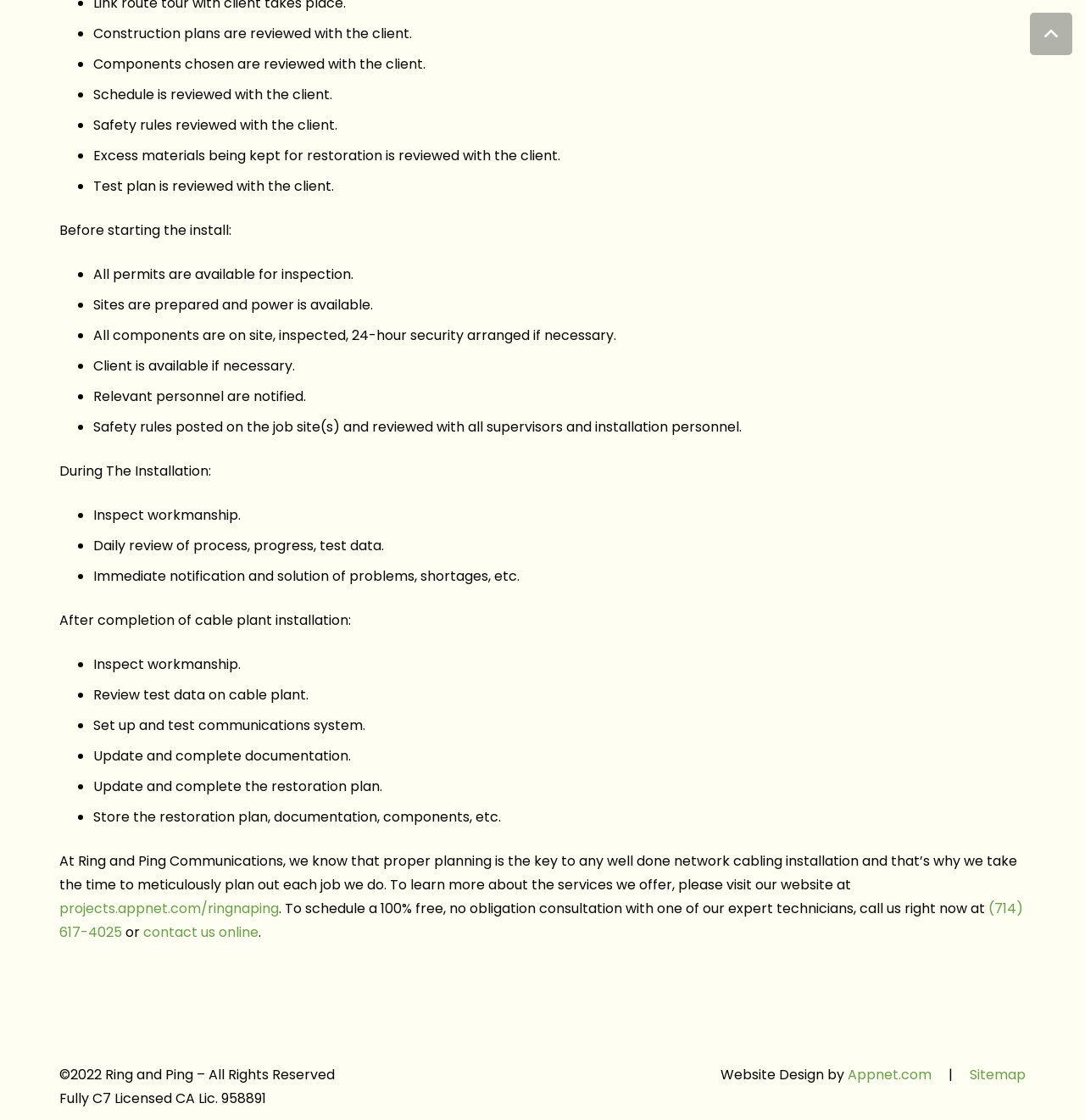Highlight the bounding box of the UI element that corresponds to this description: "Sitemap".

[0.894, 0.951, 0.945, 0.968]